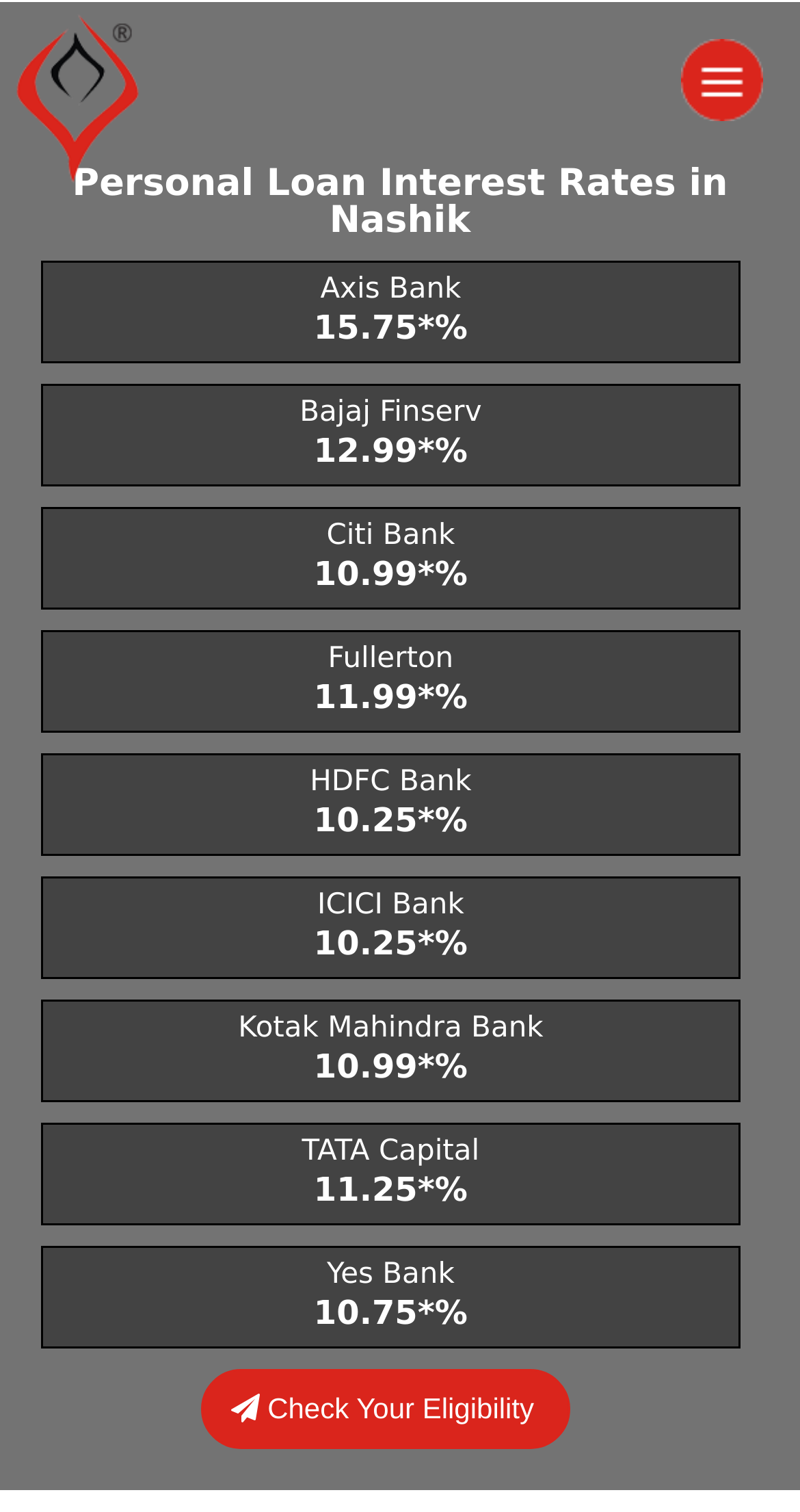How many banks offer personal loans?
Provide a short answer using one word or a brief phrase based on the image.

12